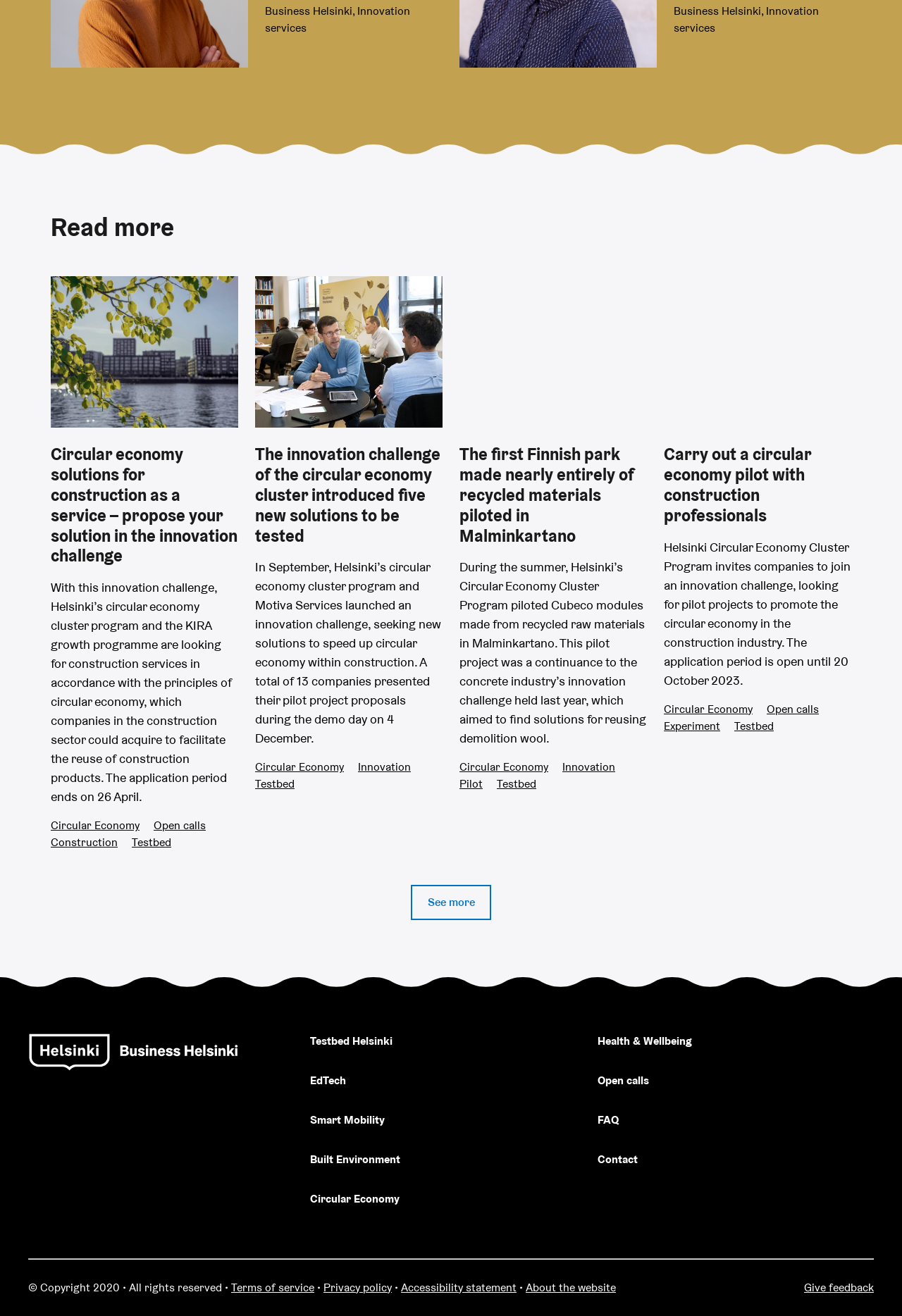What is the location of the pilot project mentioned in the third article?
Give a single word or phrase as your answer by examining the image.

Malminkartano